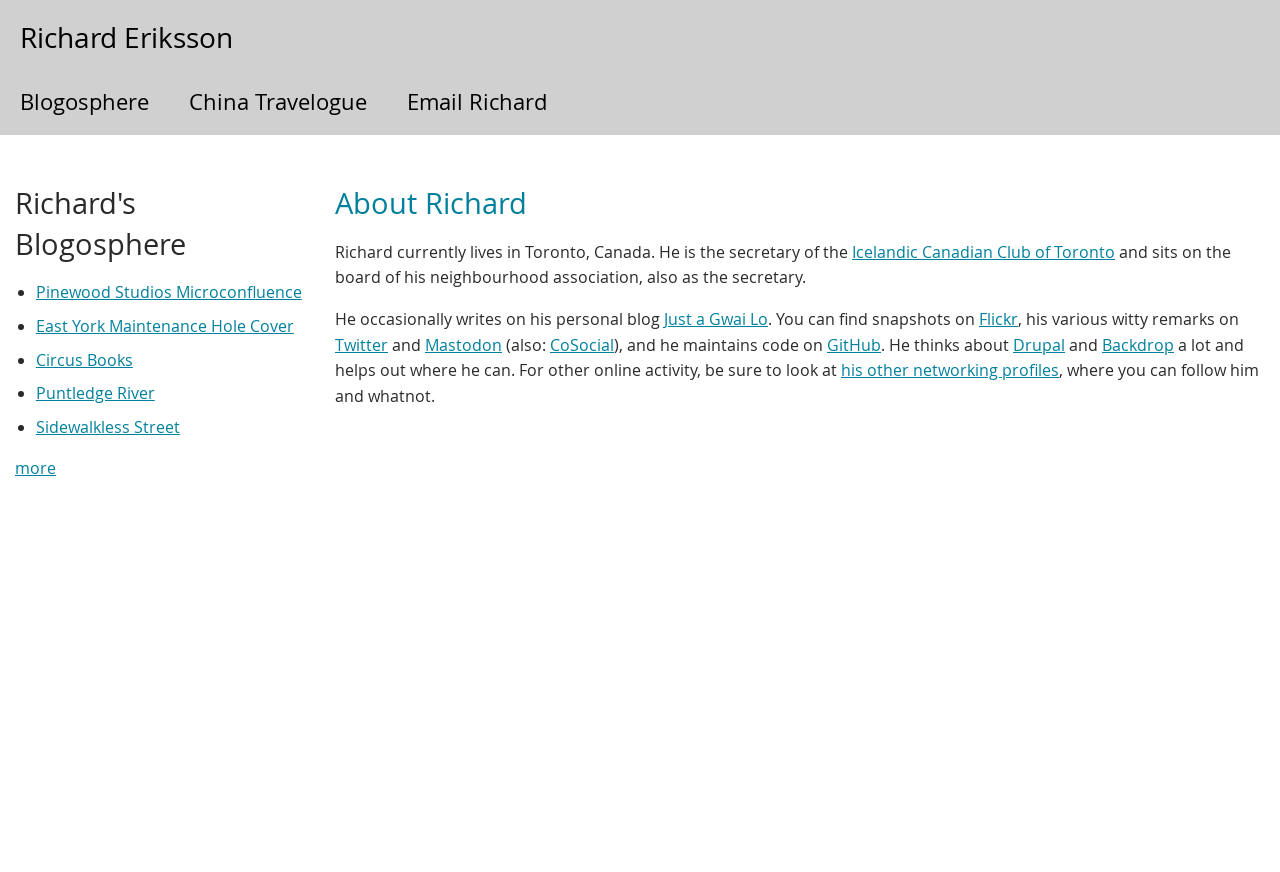Please use the details from the image to answer the following question comprehensively:
What is Richard's role in the Icelandic Canadian Club of Toronto?

In the 'About Richard' section, it is mentioned that Richard is the 'secretary of the Icelandic Canadian Club of Toronto', which indicates his role in the organization.